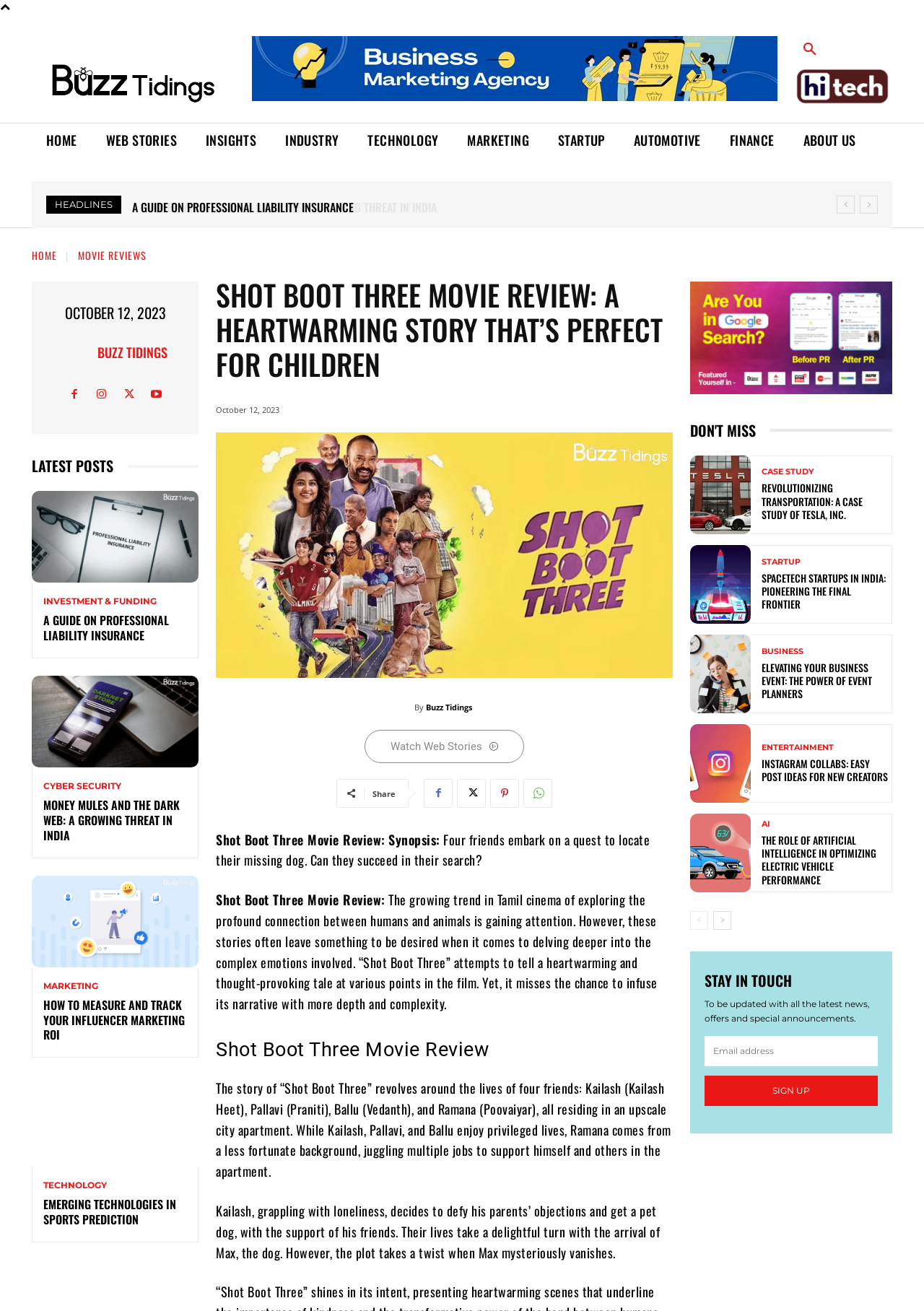Please identify the bounding box coordinates of the element that needs to be clicked to perform the following instruction: "View the 'LATEST POSTS'".

[0.034, 0.348, 0.215, 0.365]